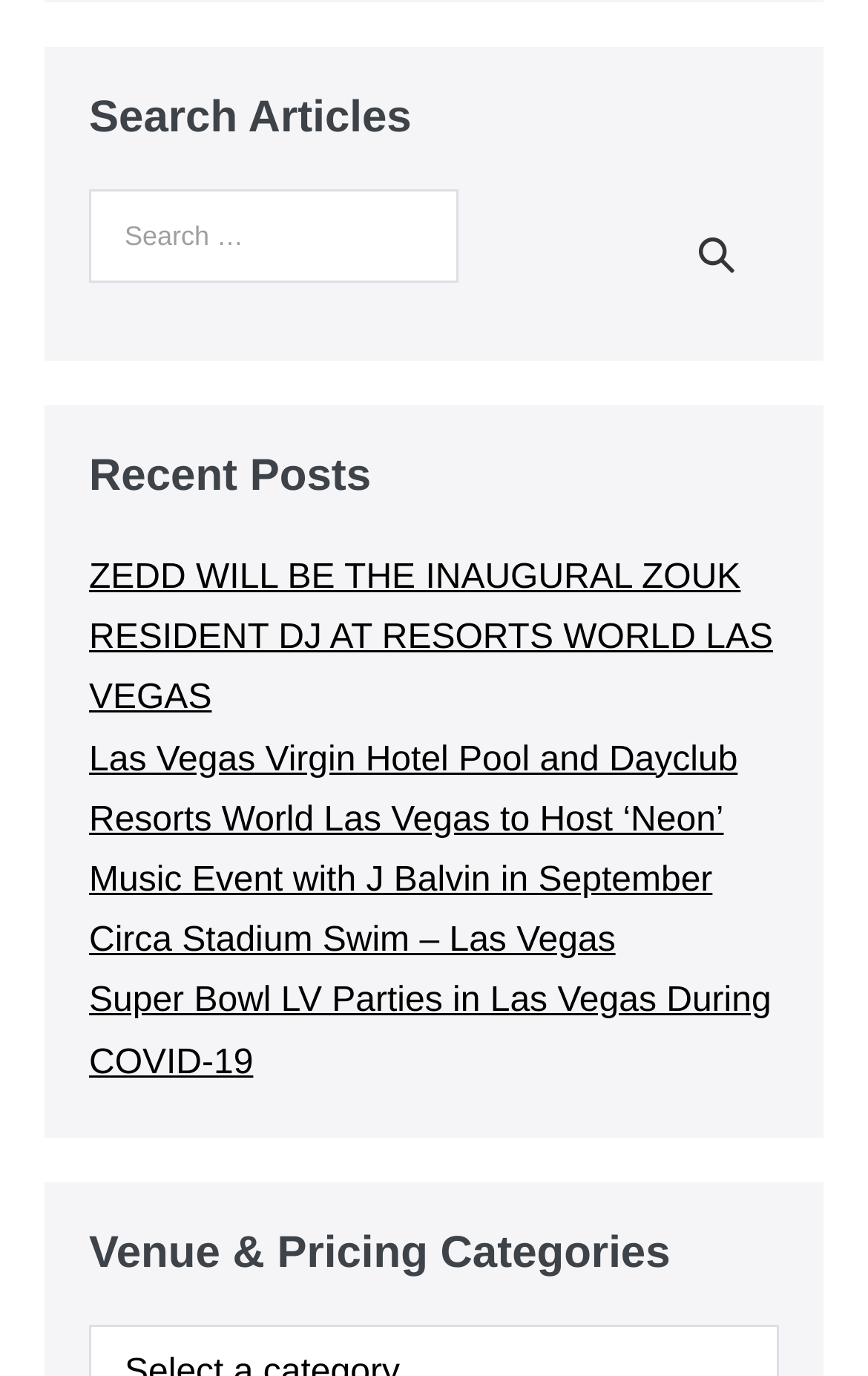What is the theme of the webpage?
Provide a concise answer using a single word or phrase based on the image.

Las Vegas entertainment